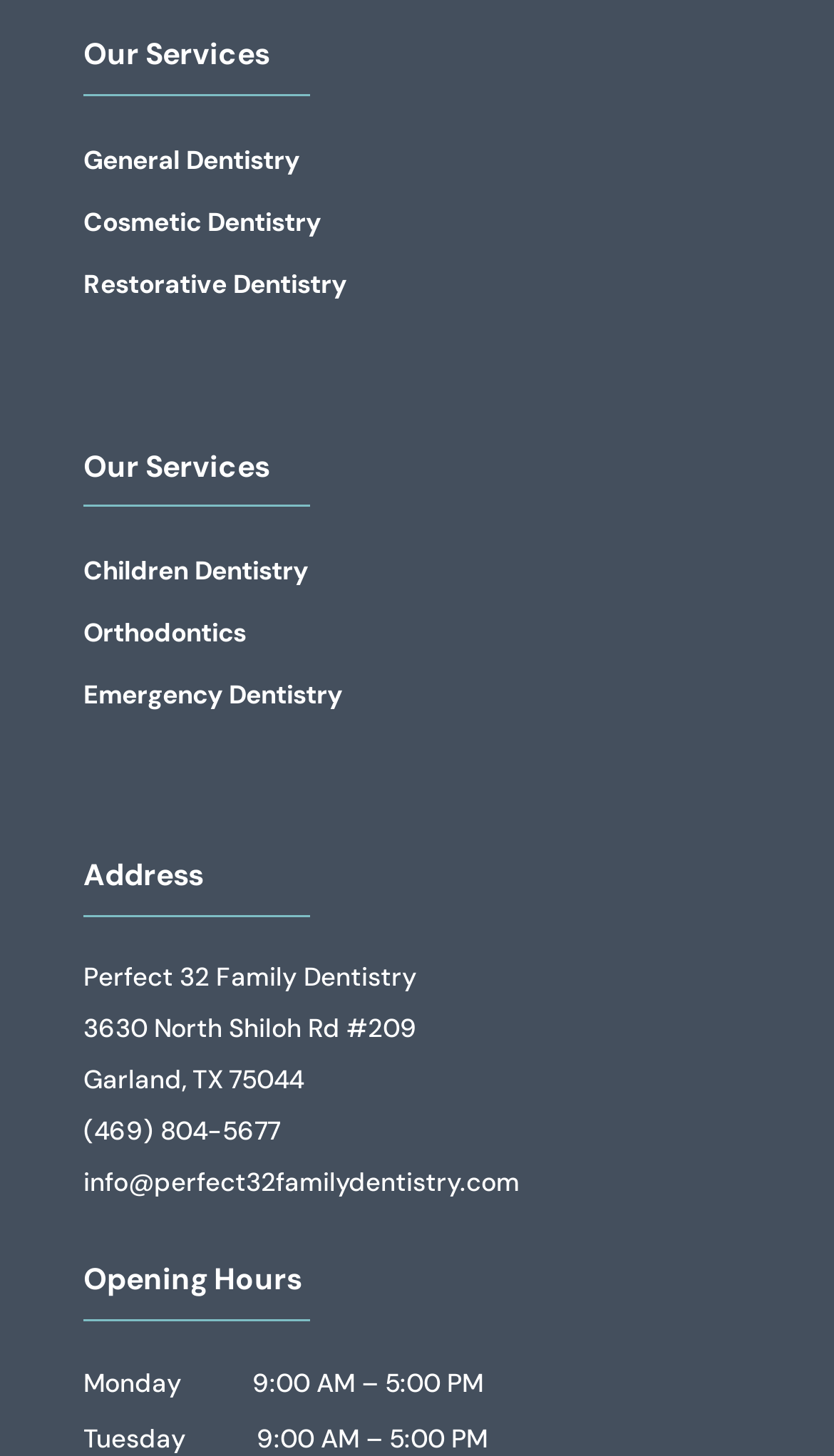Reply to the question below using a single word or brief phrase:
What services does the dentist offer?

General, Cosmetic, Restorative, etc.